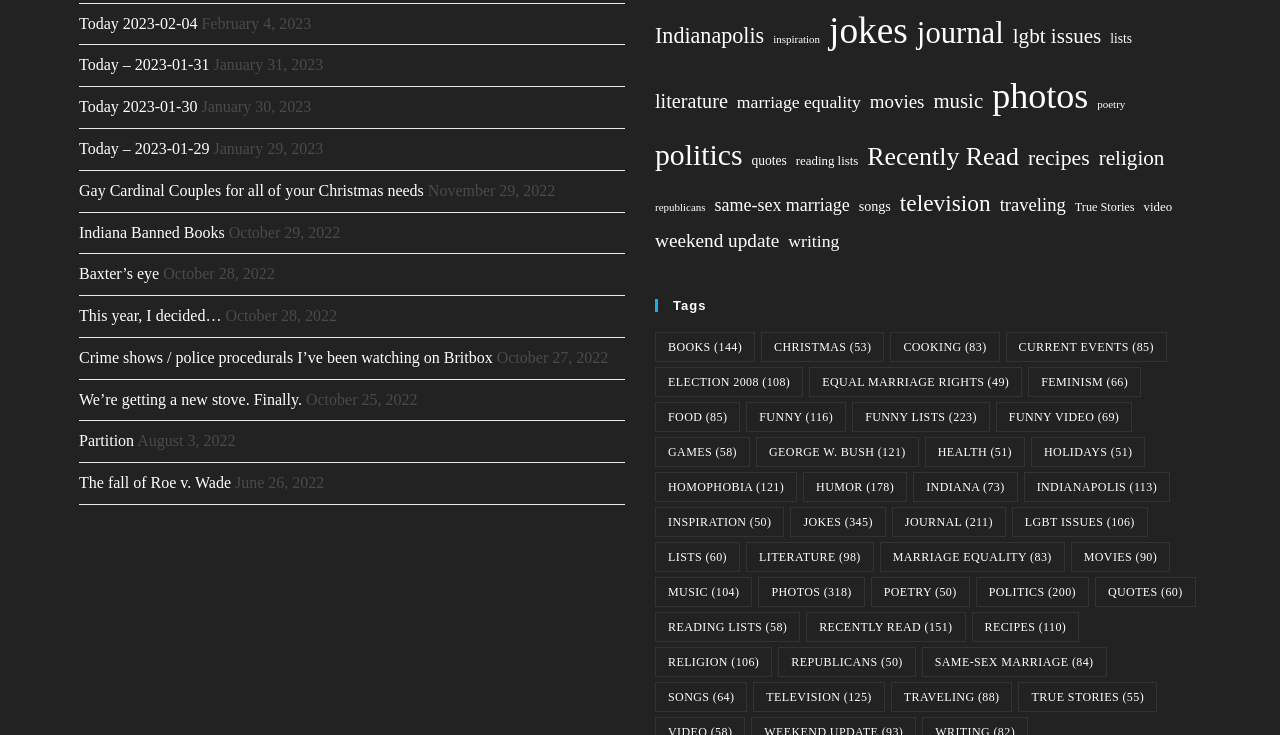Give a one-word or phrase response to the following question: How many items are in the 'journal' category?

211 items